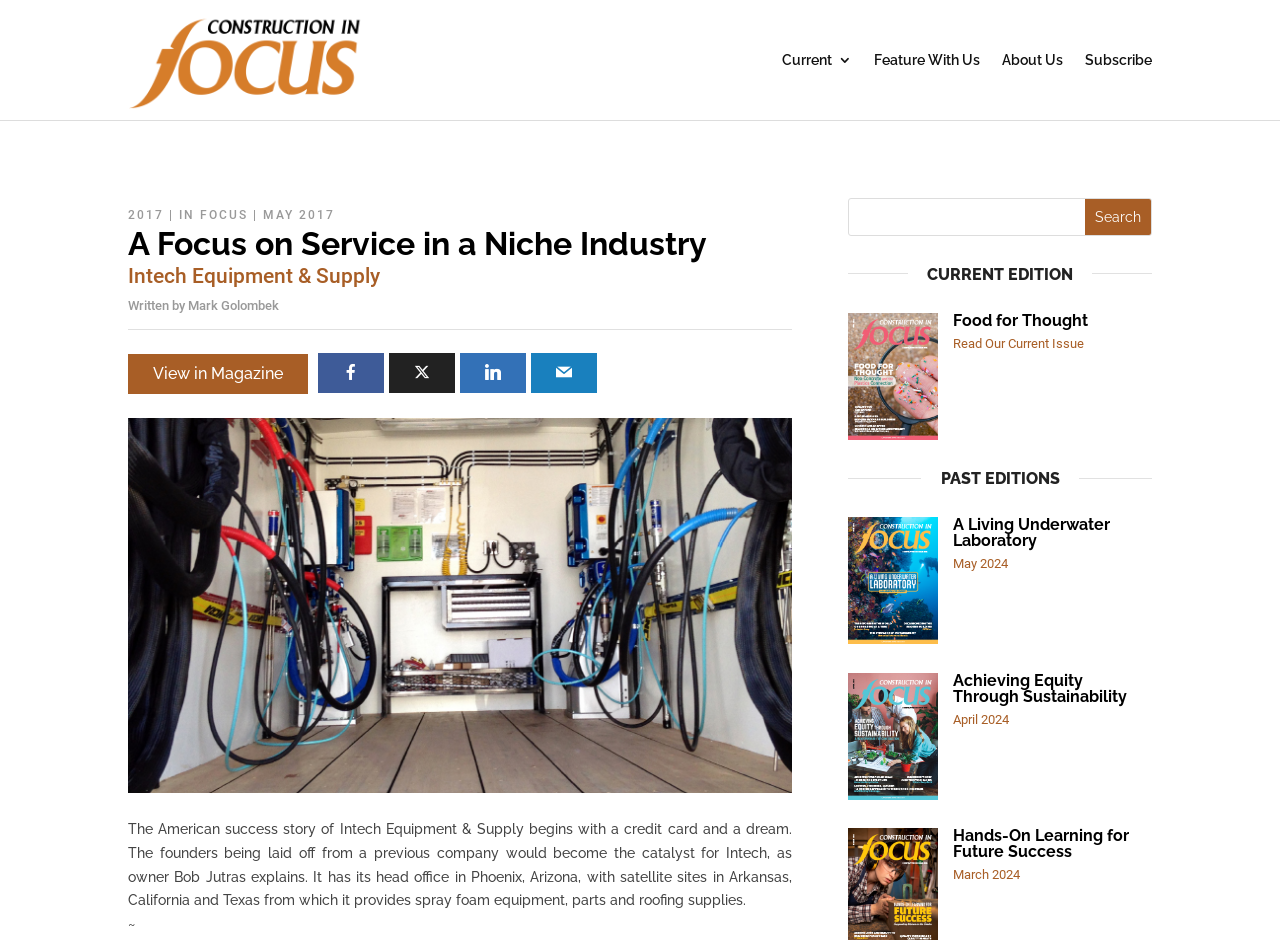What is the name of the company being featured?
Refer to the image and provide a one-word or short phrase answer.

Intech Equipment & Supply